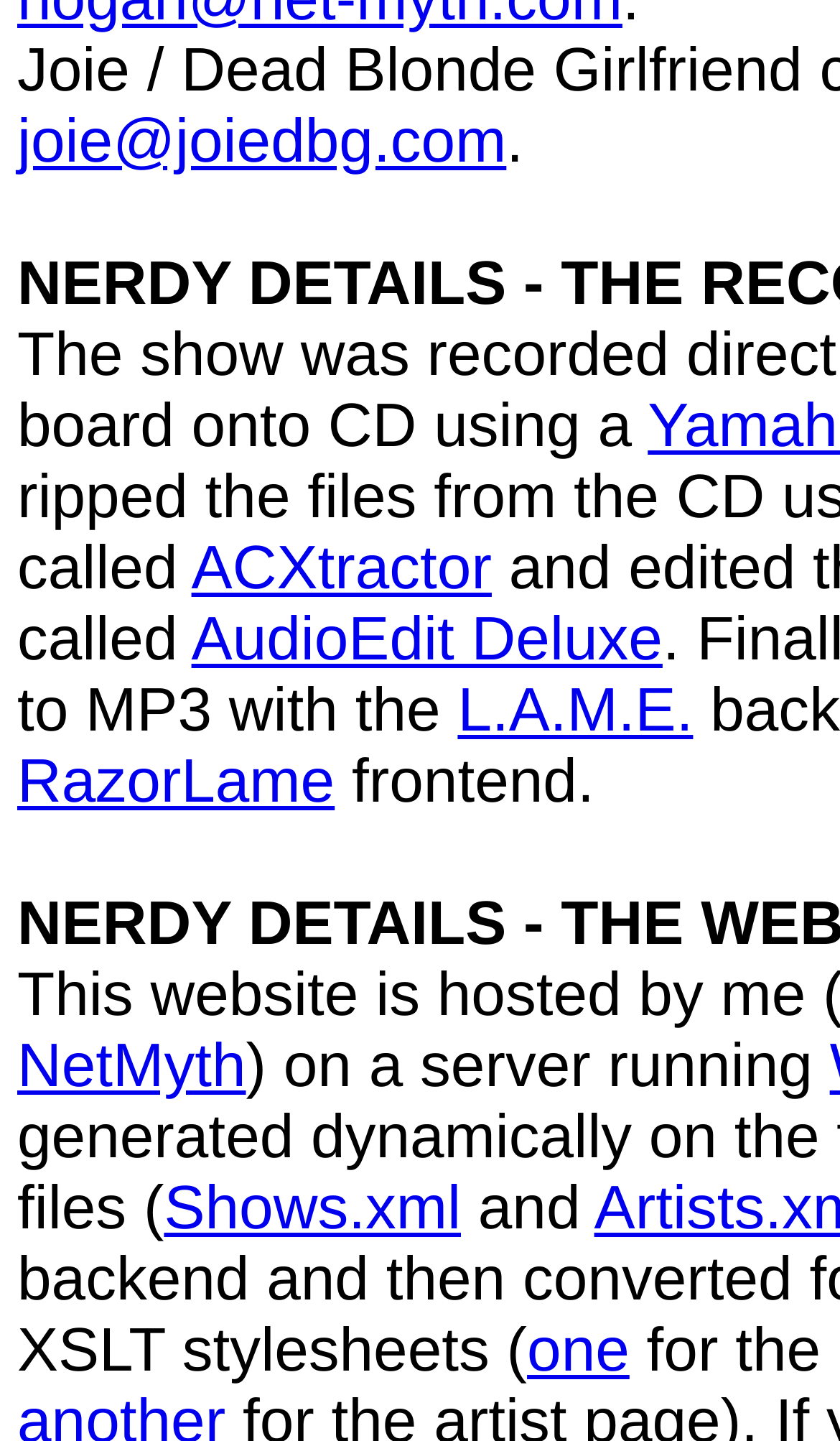Find the bounding box coordinates for the area that must be clicked to perform this action: "learn about AudioEdit Deluxe".

[0.228, 0.42, 0.789, 0.468]